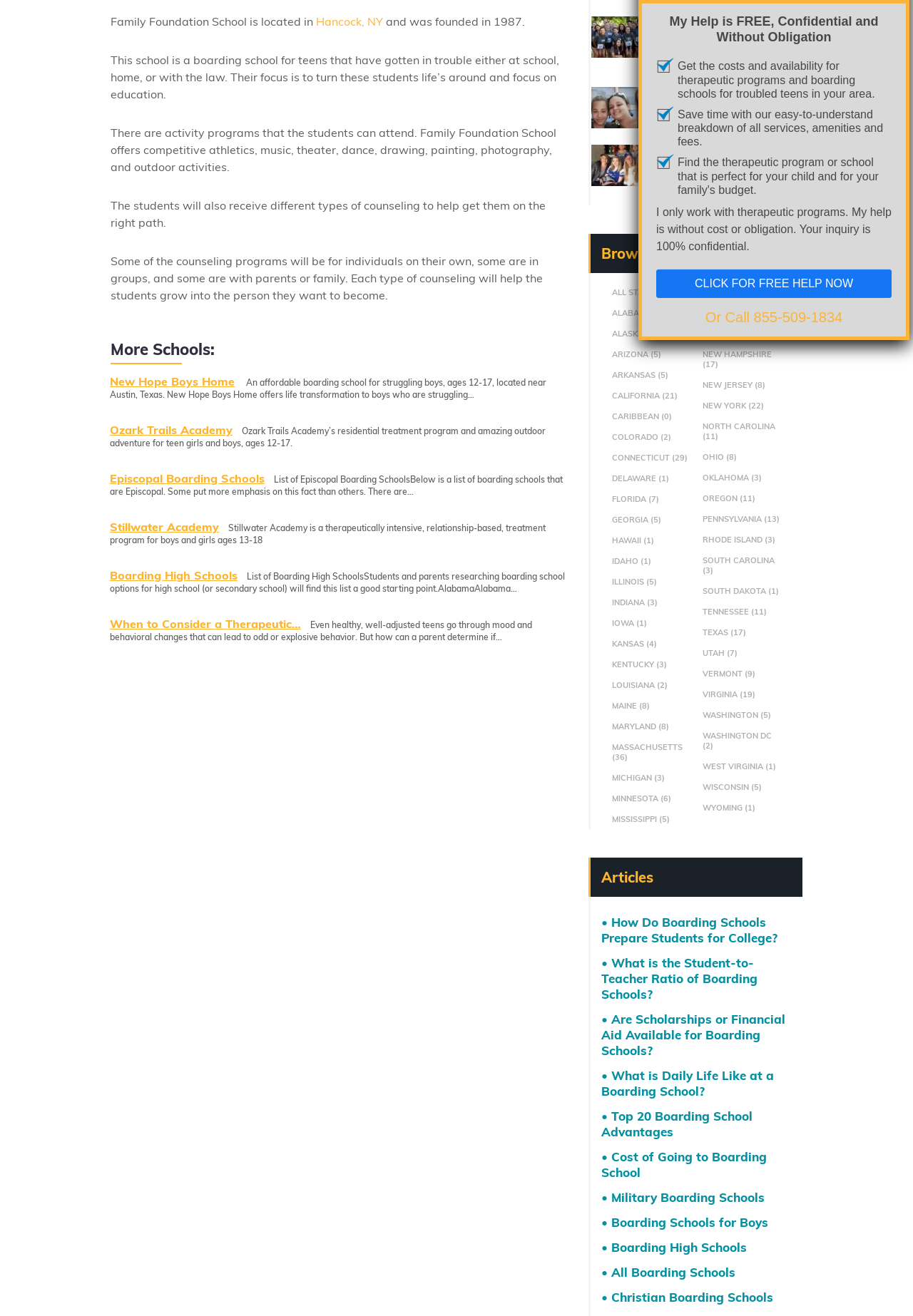Locate the bounding box coordinates of the element to click to perform the following action: 'click on the link to New Hope Boys Home'. The coordinates should be given as four float values between 0 and 1, in the form of [left, top, right, bottom].

[0.12, 0.284, 0.257, 0.295]